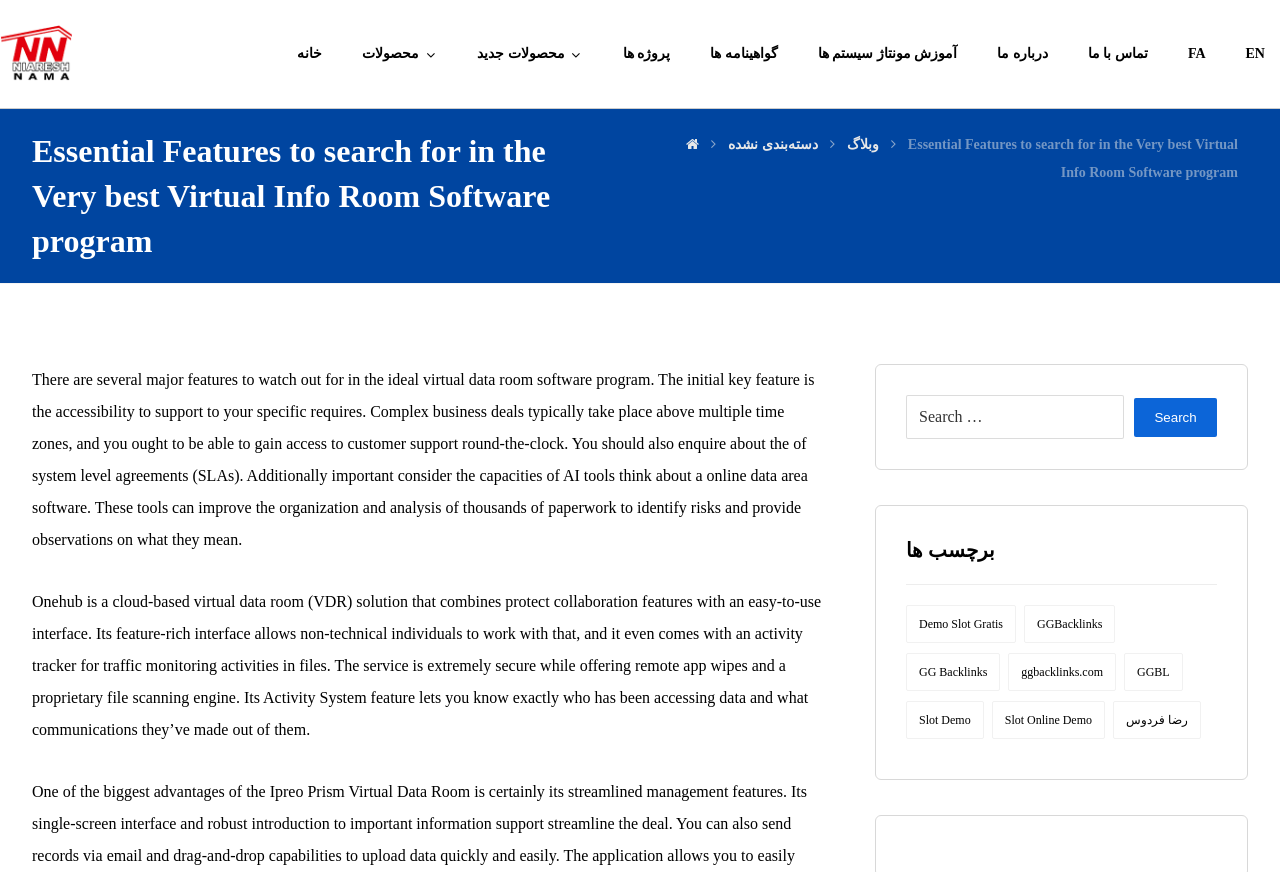How many search results are displayed under the 'برچسب ها' section?
With the help of the image, please provide a detailed response to the question.

Under the 'برچسب ها' section, I found 7 search results, including 'Demo Slot Gratis', 'GGBacklinks', 'GG Backlinks', 'ggbacklinks.com', 'GGBL', 'Slot Demo', and 'Slot Online Demo'.